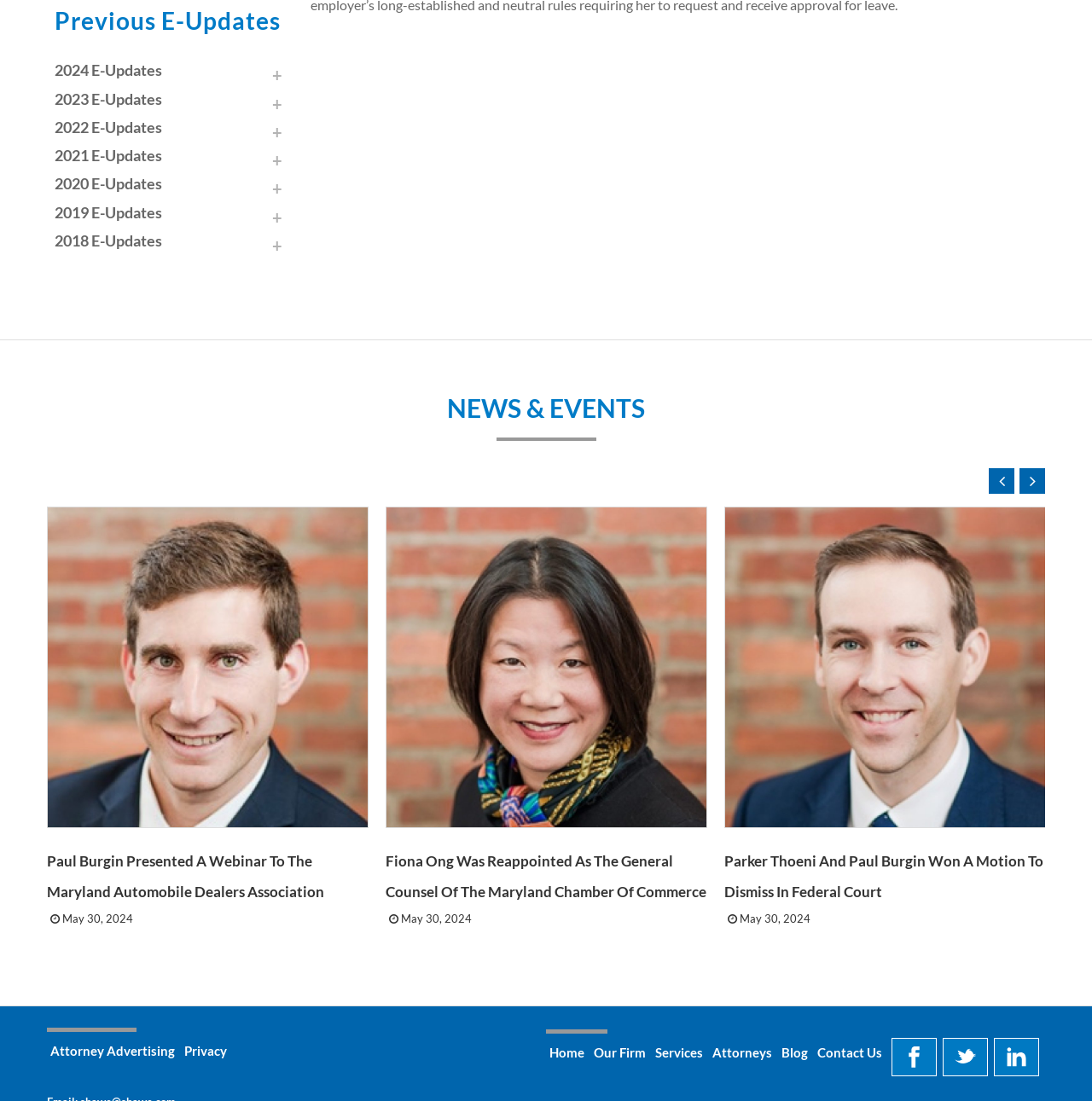Find the bounding box coordinates for the HTML element specified by: "Our Firm".

[0.541, 0.943, 0.595, 0.97]